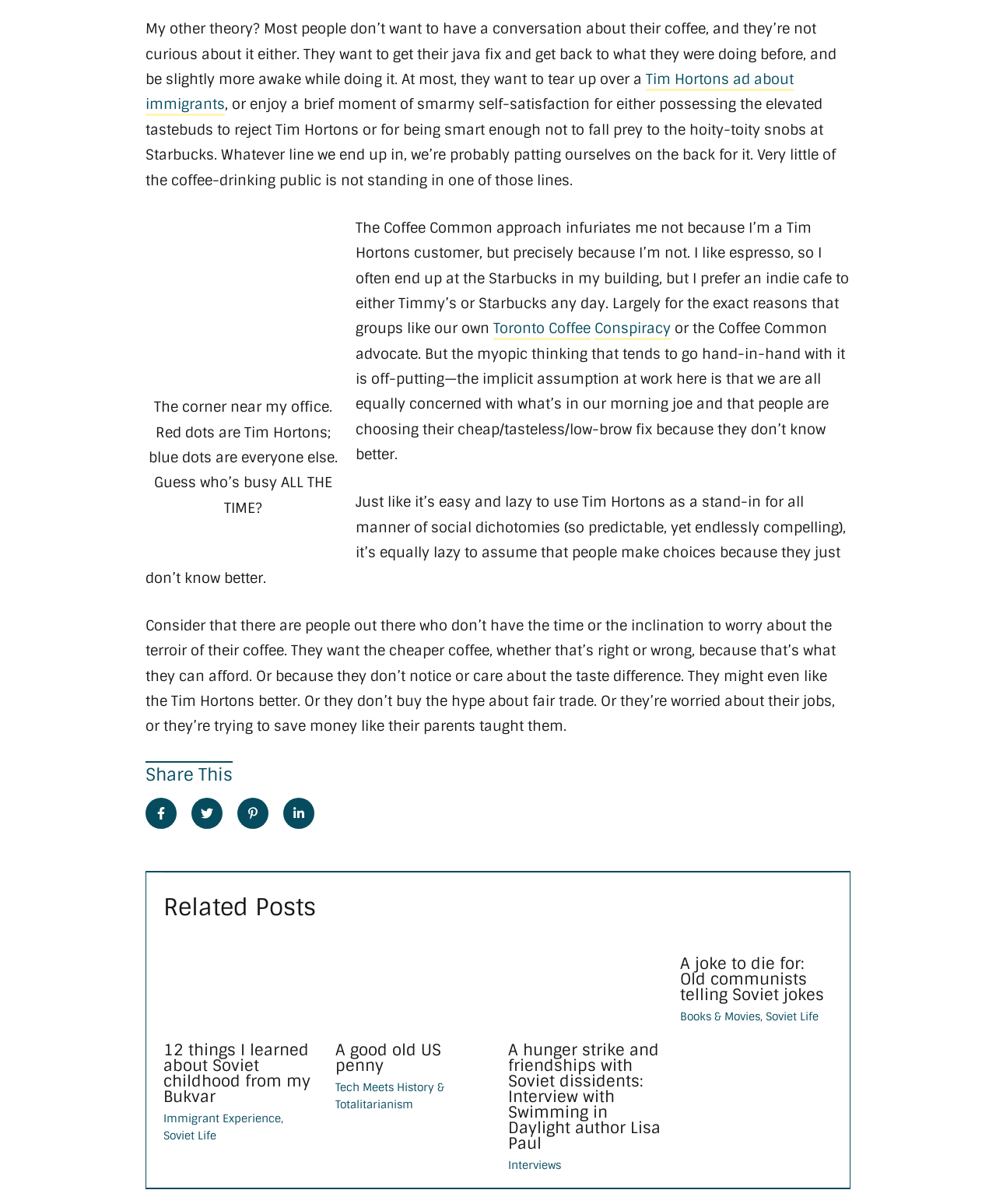What is the purpose of the map?
Please respond to the question with a detailed and informative answer.

The map is likely included to illustrate the author's point about the prevalence of Tim Hortons locations. The map shows the concentration of Tim Hortons locations in a specific area, with red dots representing Tim Hortons and blue dots representing other coffee shops.